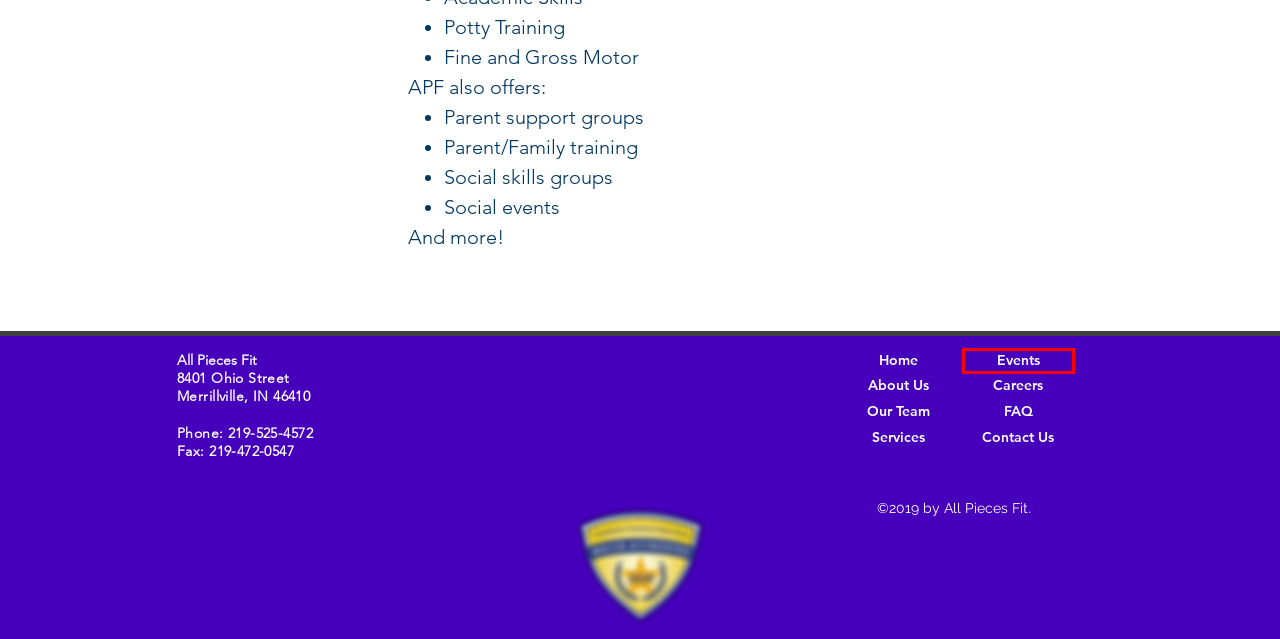You’re provided with a screenshot of a webpage that has a red bounding box around an element. Choose the best matching webpage description for the new page after clicking the element in the red box. The options are:
A. Publish Online
B. Our Team | All Pieces Fit | United States
C. Events | All Pieces Fit | United States
D. Contact Us | All Pieces Fit | United States
E. Faq | All Pieces Fit | United States
F. All Pieces Fit Inc - Job Opportunities
G. Best Autism Centers in NWI | All Pieces Fit | Indiana
H. About Us | All Pieces Fit | United States

C